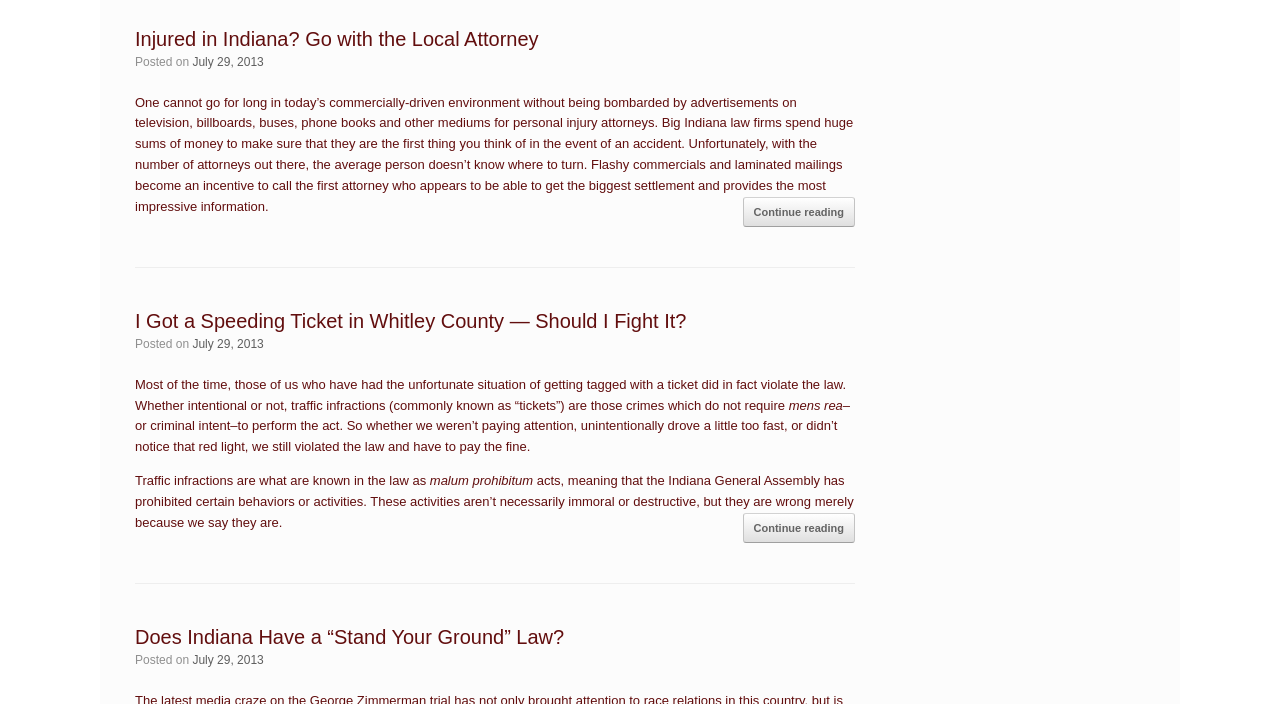Kindly determine the bounding box coordinates for the area that needs to be clicked to execute this instruction: "Click on the link to Cynthia Leitich Smith's homepage".

None